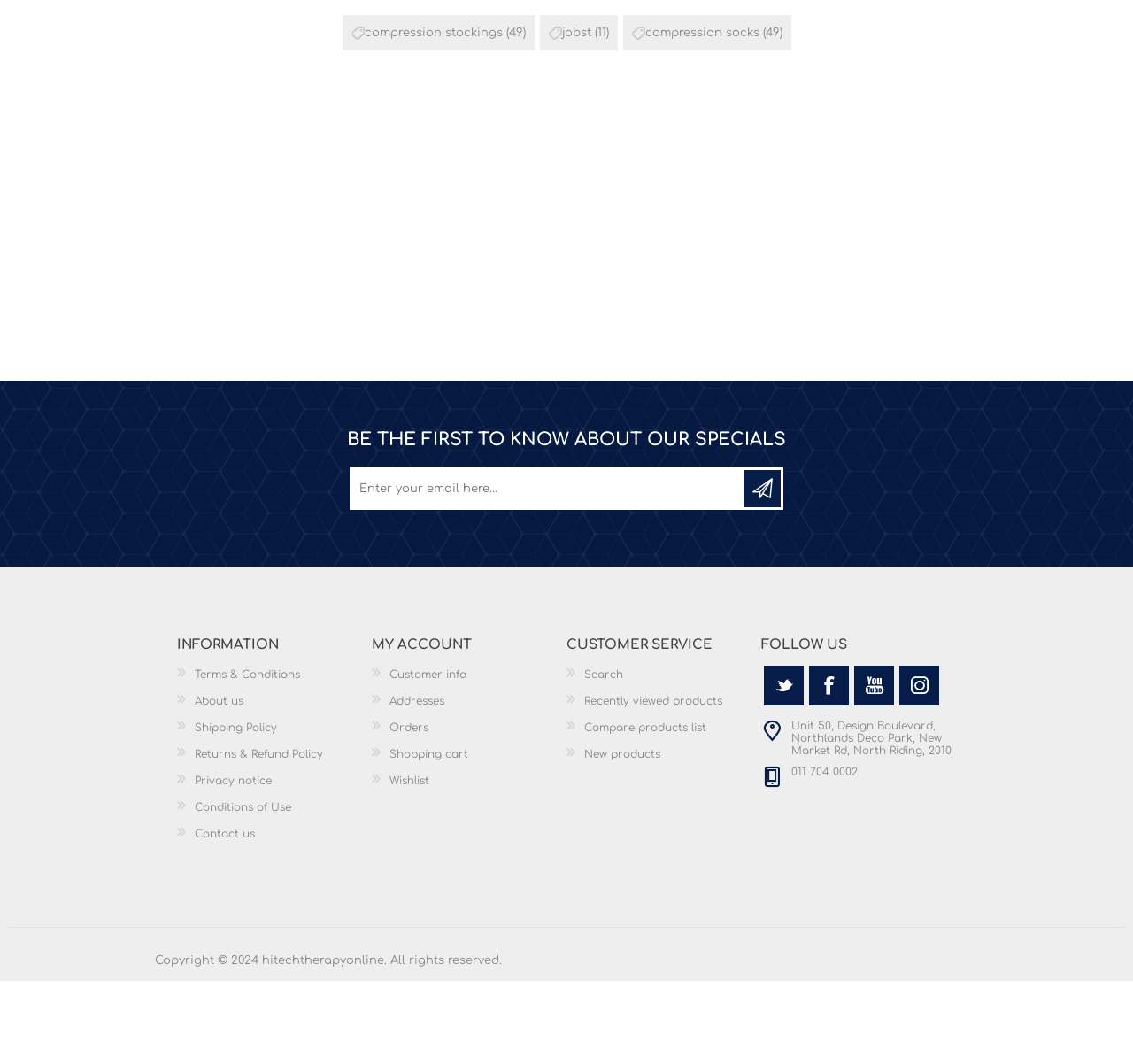What is the name of the company?
Please provide a single word or phrase in response based on the screenshot.

hitechtherapyonline